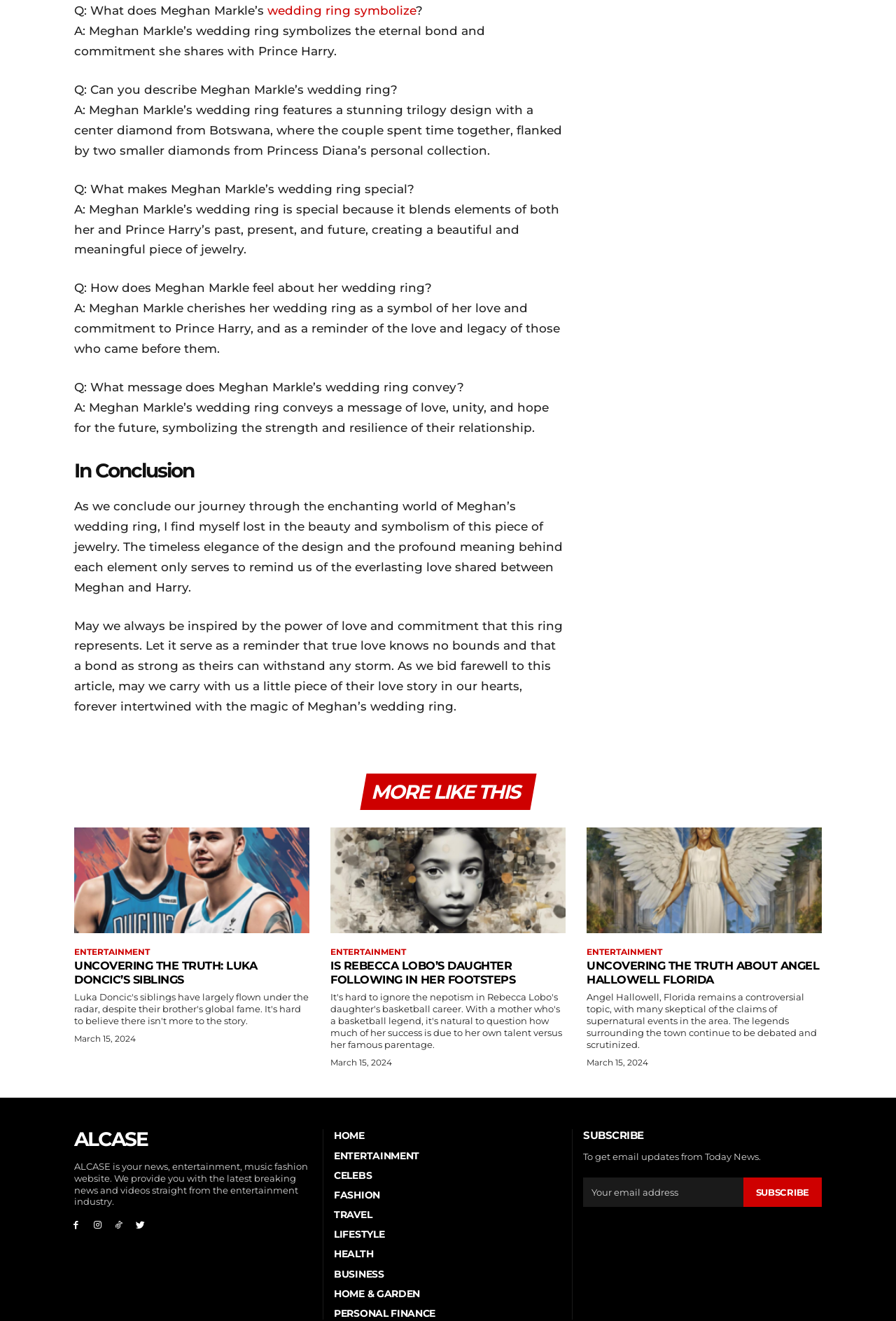Determine the bounding box for the HTML element described here: "Personal Finance". The coordinates should be given as [left, top, right, bottom] with each number being a float between 0 and 1.

[0.373, 0.989, 0.627, 0.999]